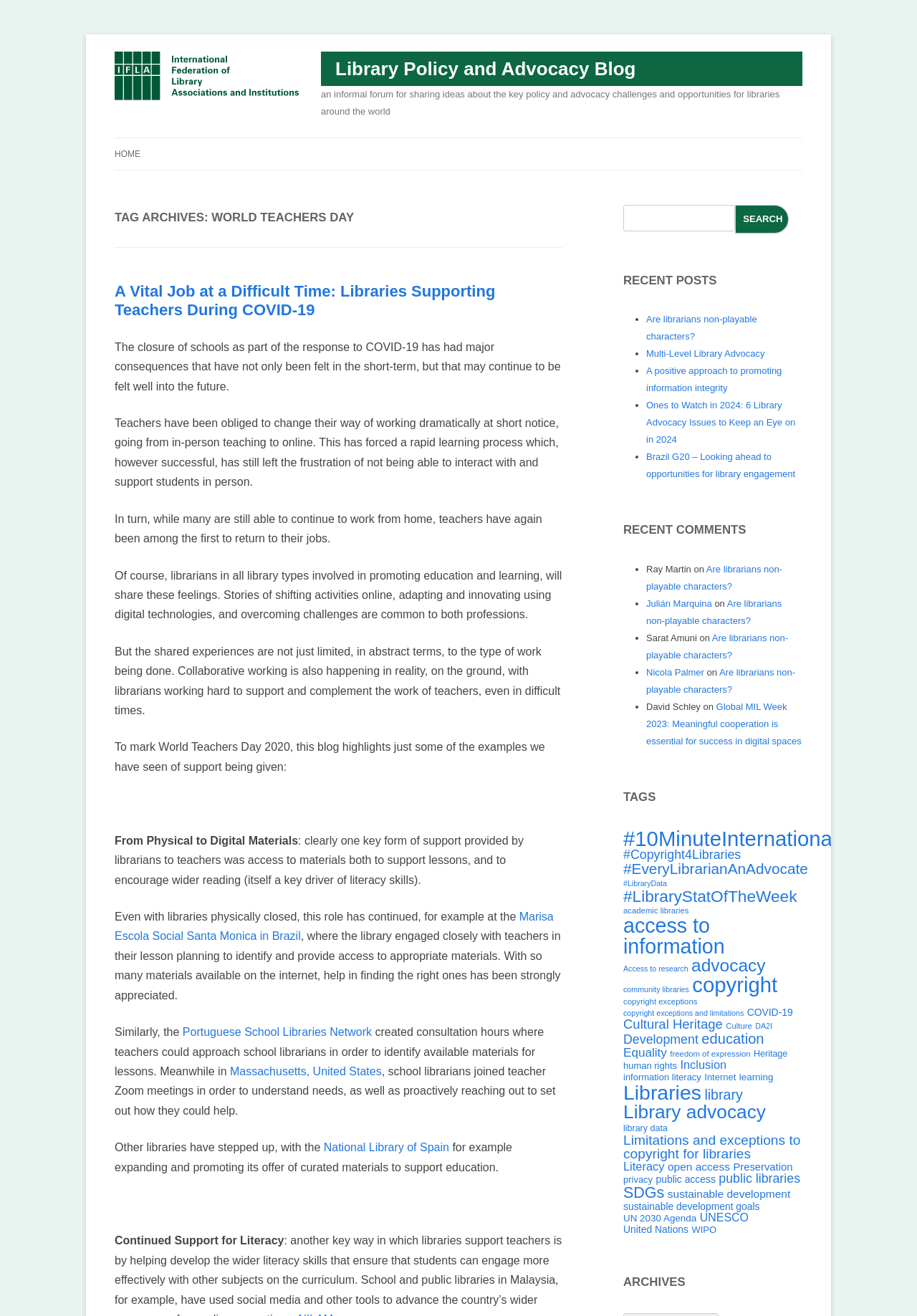Find the bounding box of the element with the following description: "learning". The coordinates must be four float numbers between 0 and 1, formatted as [left, top, right, bottom].

[0.806, 0.814, 0.843, 0.822]